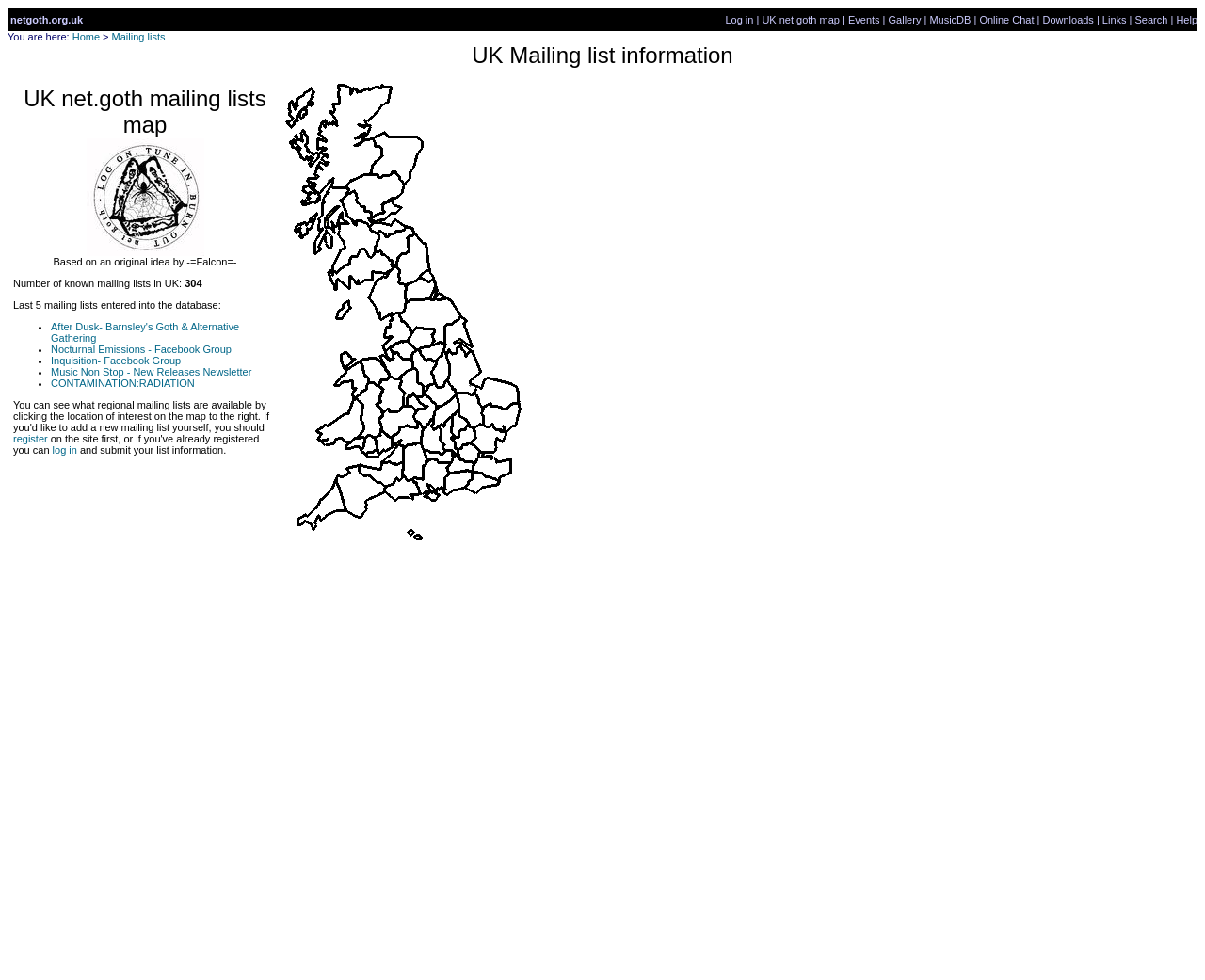Determine the bounding box coordinates for the area that should be clicked to carry out the following instruction: "view mailing list information".

[0.06, 0.032, 0.083, 0.043]